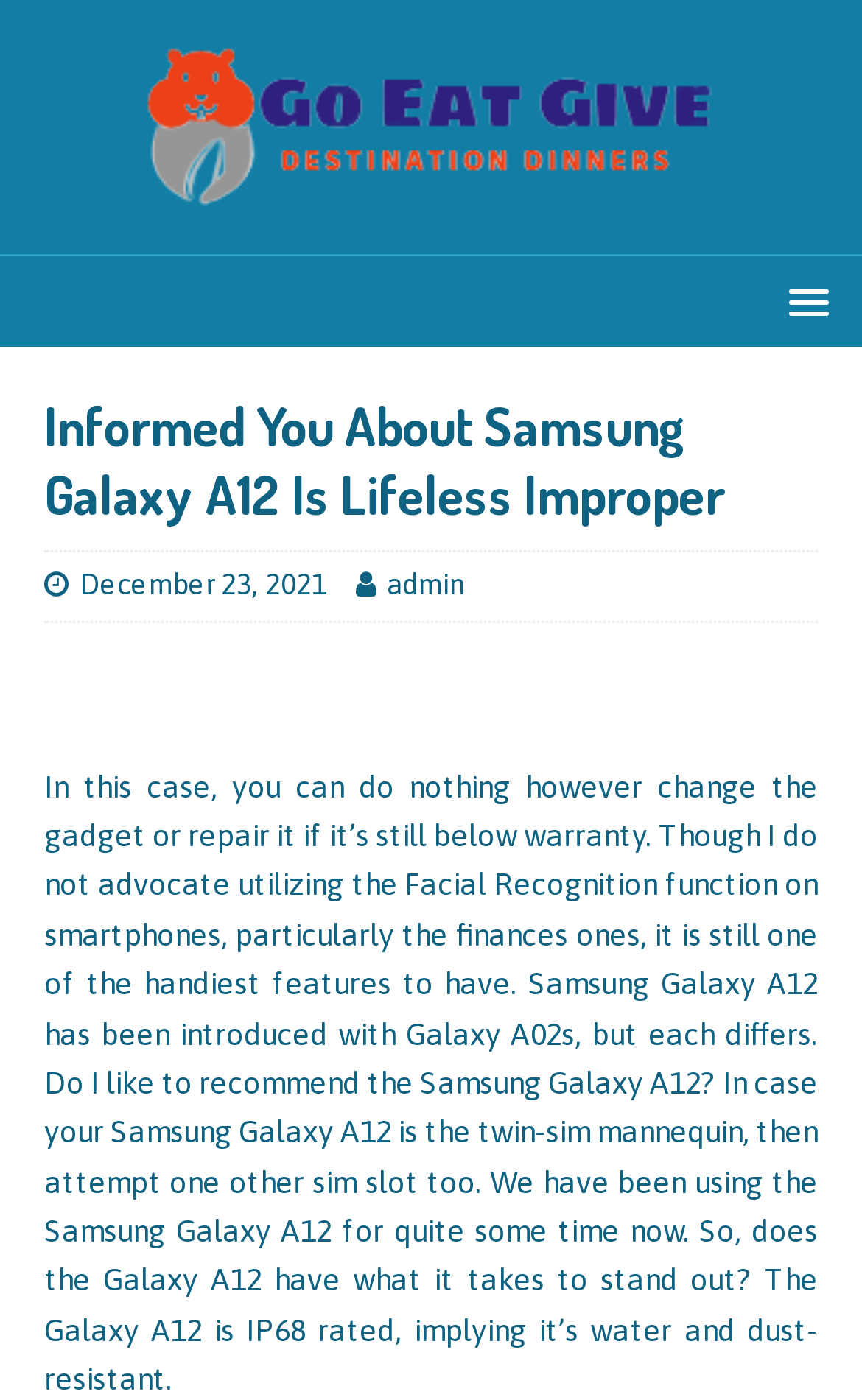What is the author of the webpage suggesting not to use on smartphones? Refer to the image and provide a one-word or short phrase answer.

Facial Recognition function